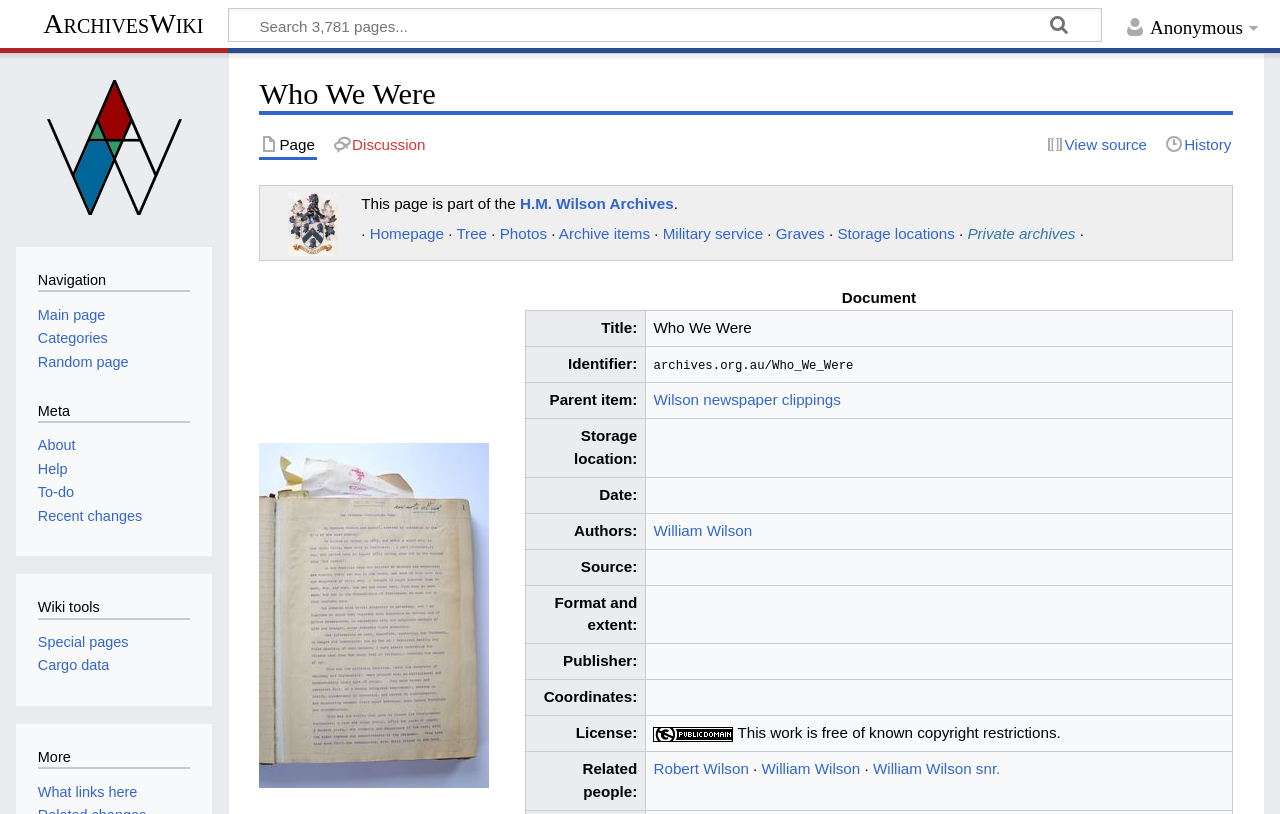What is the identifier of the page?
Answer the question with a single word or phrase derived from the image.

archives.org.au/Who_We_Were